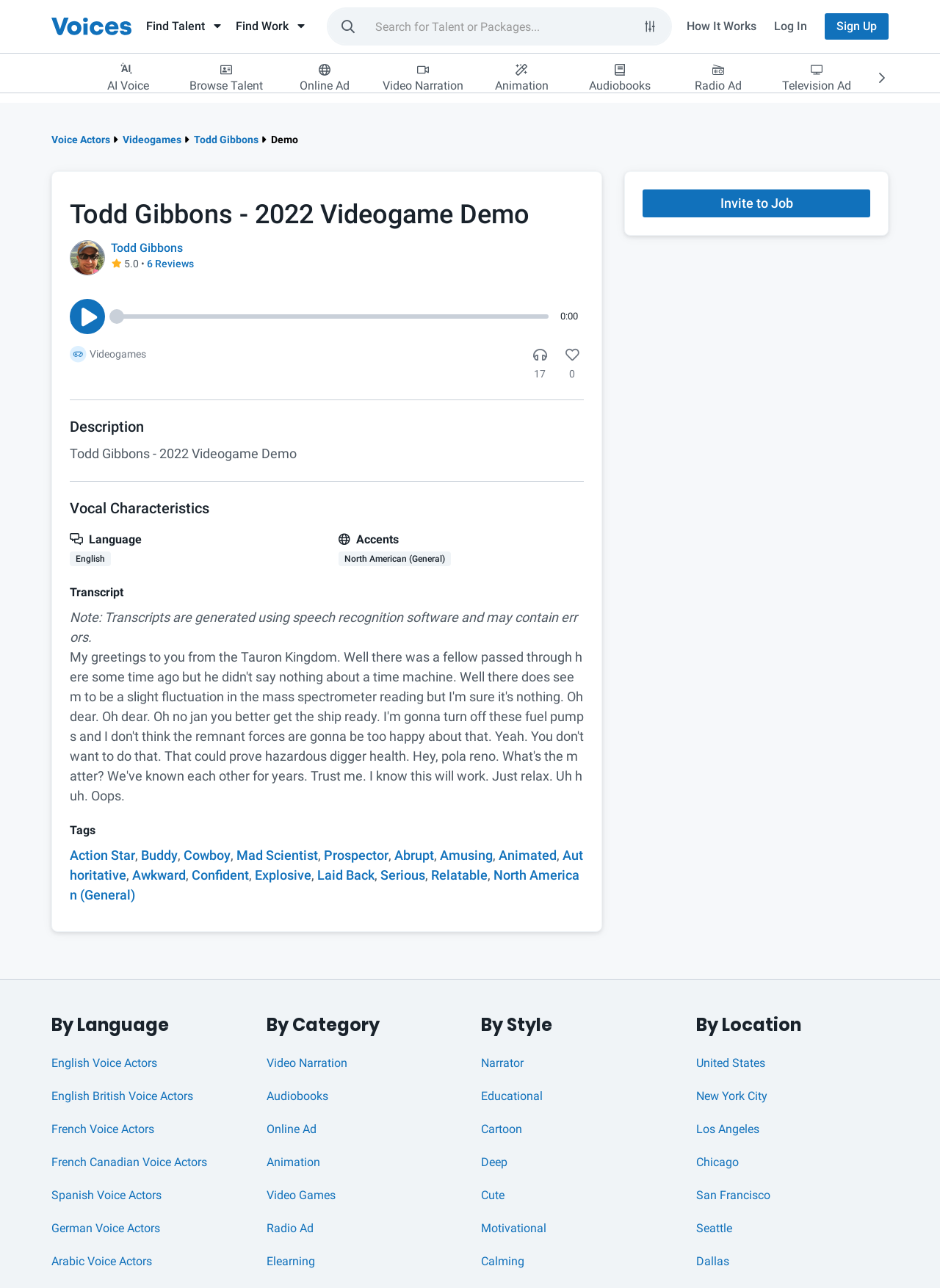Could you specify the bounding box coordinates for the clickable section to complete the following instruction: "Click on the 'Voices home page' link"?

[0.055, 0.014, 0.14, 0.027]